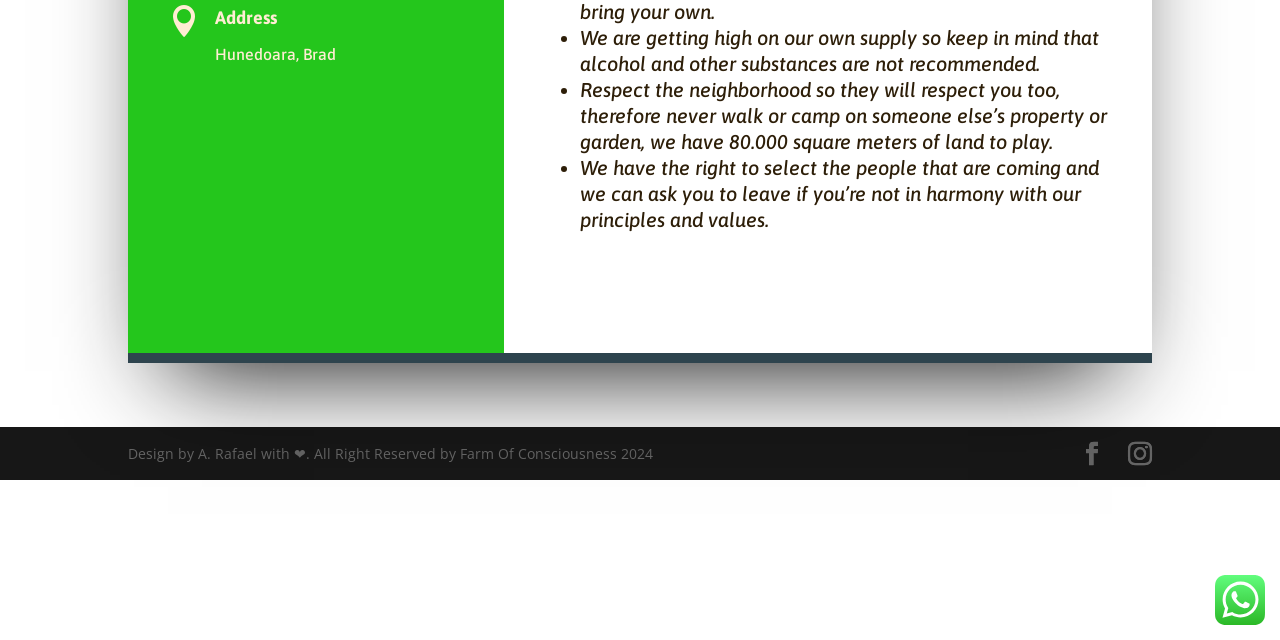Please find the bounding box coordinates in the format (top-left x, top-left y, bottom-right x, bottom-right y) for the given element description. Ensure the coordinates are floating point numbers between 0 and 1. Description: Instagram

[0.881, 0.69, 0.9, 0.729]